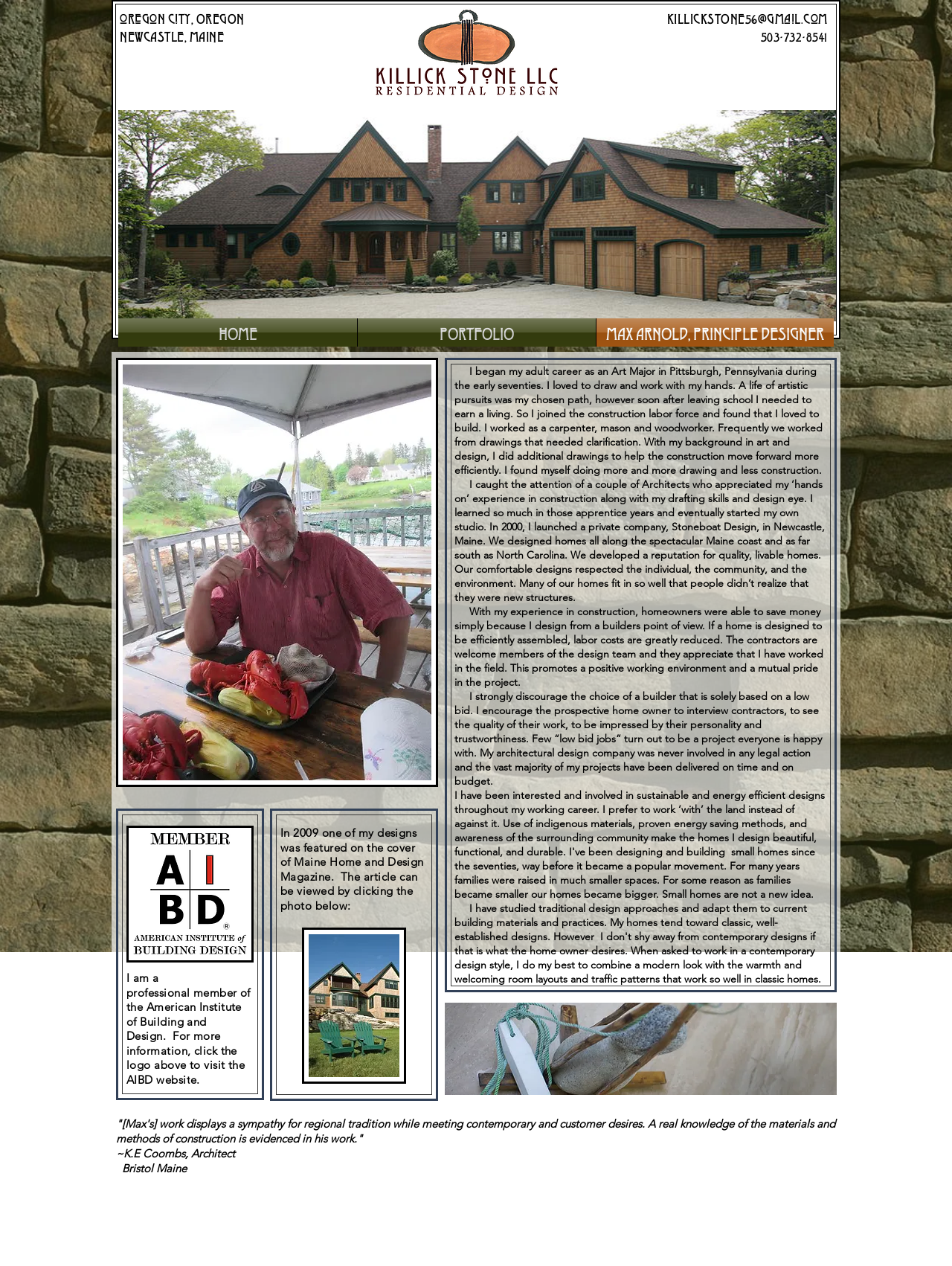Generate a comprehensive description of the webpage.

The webpage is about Max Arnold, a principle designer, and his company Killickstone. At the top of the page, there is a white logo image on the left, followed by the Killickstone logo, and another image on the right. Below these images, there are two lines of text, "Oregon City, OREGON" and "Newcastle, MAINE", indicating the locations. 

To the right of these texts, there is a contact information section, which includes an email address and a phone number. Below this section, there is a navigation menu with three links: "HOME", "PORTFOLIO", and "MAX ARNOLD, PRINCIPLE DESIGNER". 

The main content of the page is divided into two sections. On the left, there is a large image, and on the right, there are several blocks of text and images. The first block of text describes Max Arnold's membership in the American Institute of Building and Design, and there is a logo image above the text. 

The next block of text talks about one of Max's designs being featured on the cover of Maine Home and Design Magazine, and there is an image of the magazine cover below the text. 

The following three blocks of text describe Max's career path, from being an art major to becoming a carpenter, mason, and woodworker, and eventually starting his own design company, Stoneboat Design. The texts also mention his approach to design, emphasizing efficiency, quality, and respect for the environment. 

Below these texts, there is a large image, and then a quote from K.E Coombs, Architect, praising Max's work. The quote is followed by the architect's name and location, Bristol, Maine.